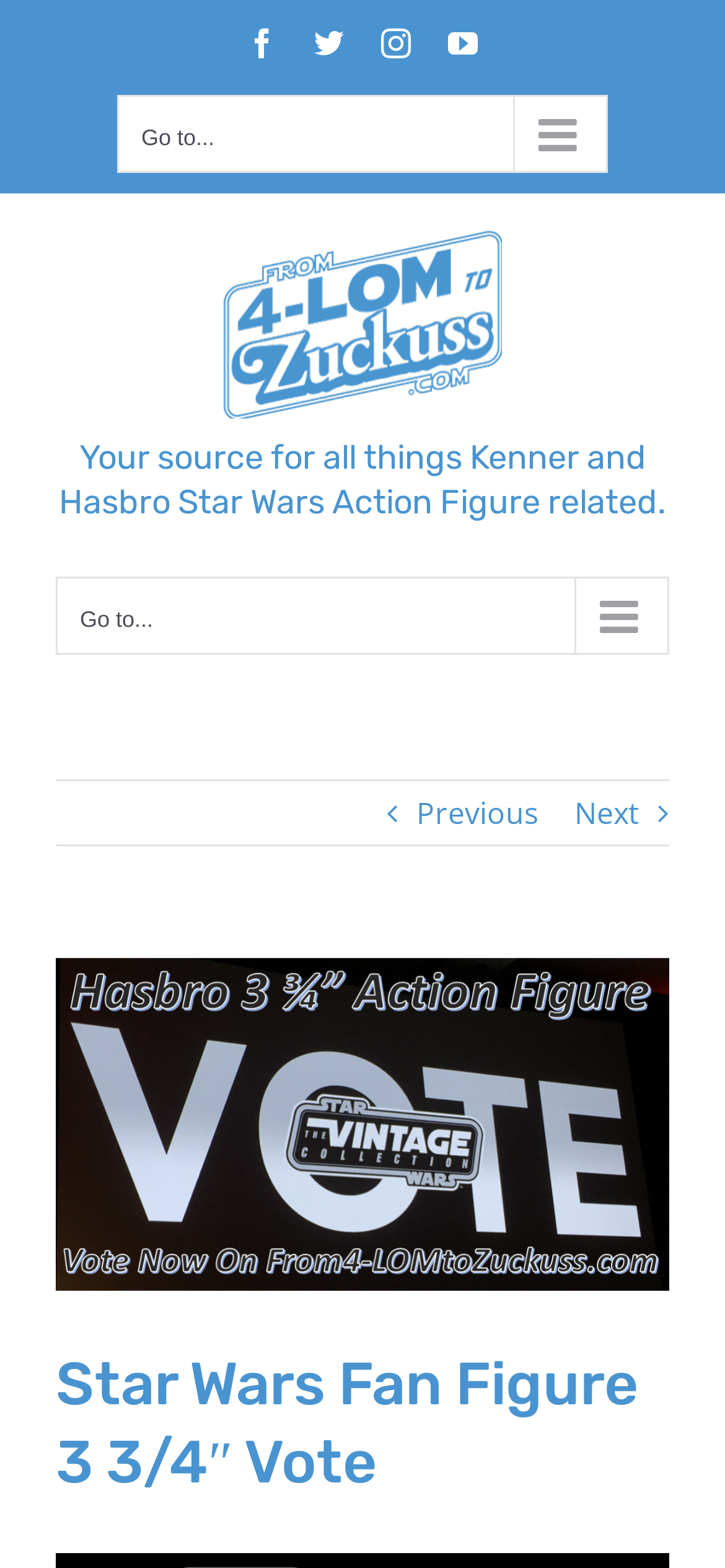Find and specify the bounding box coordinates that correspond to the clickable region for the instruction: "Click the menu button".

None